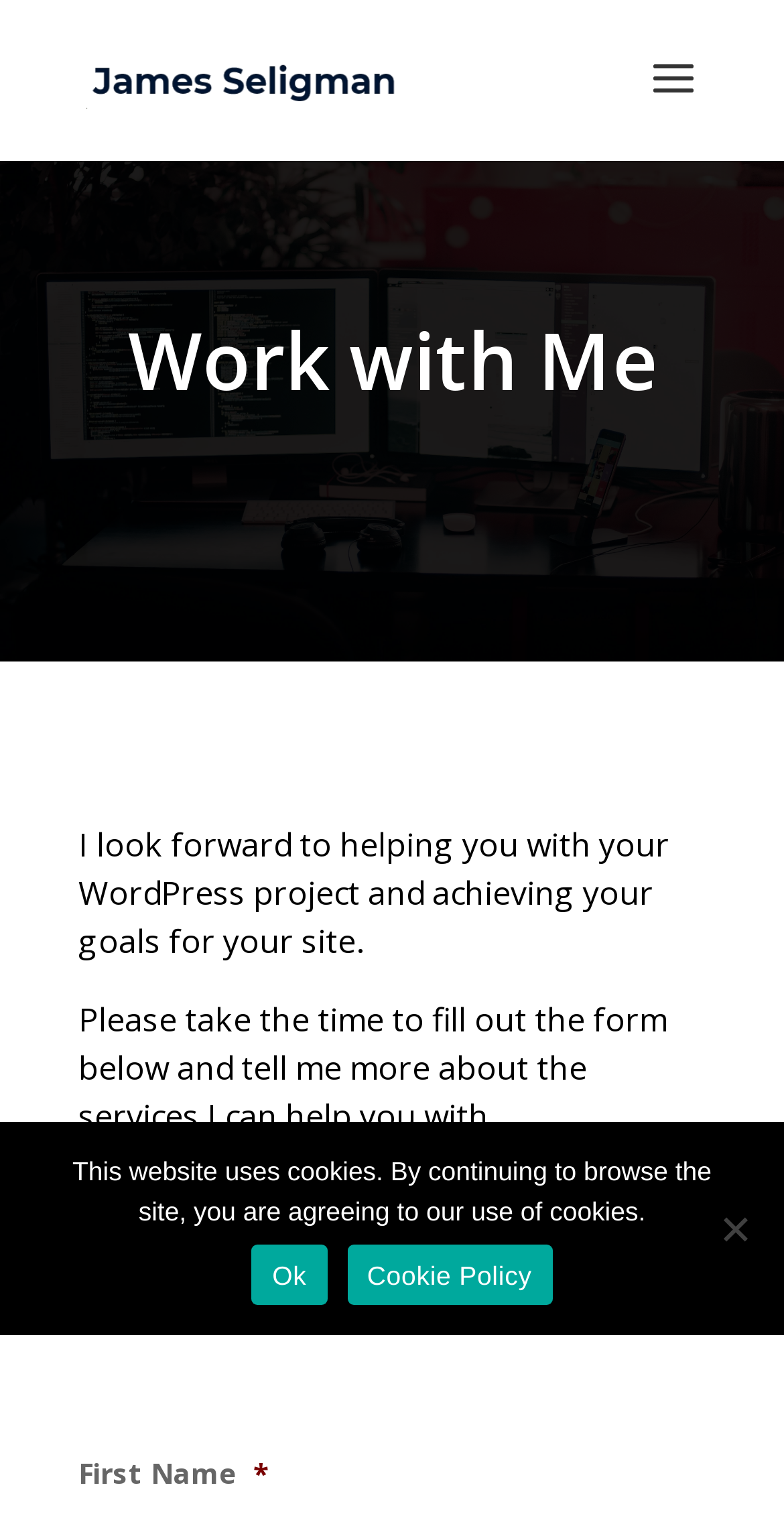Examine the image and give a thorough answer to the following question:
What is the tone of the webpage?

The tone of the webpage appears to be helpful and collaborative, as indicated by the text 'I look forward to helping you with your WordPress project and achieving your goals for your site.' and the overall structure of the webpage, which suggests a willingness to work together with the user.